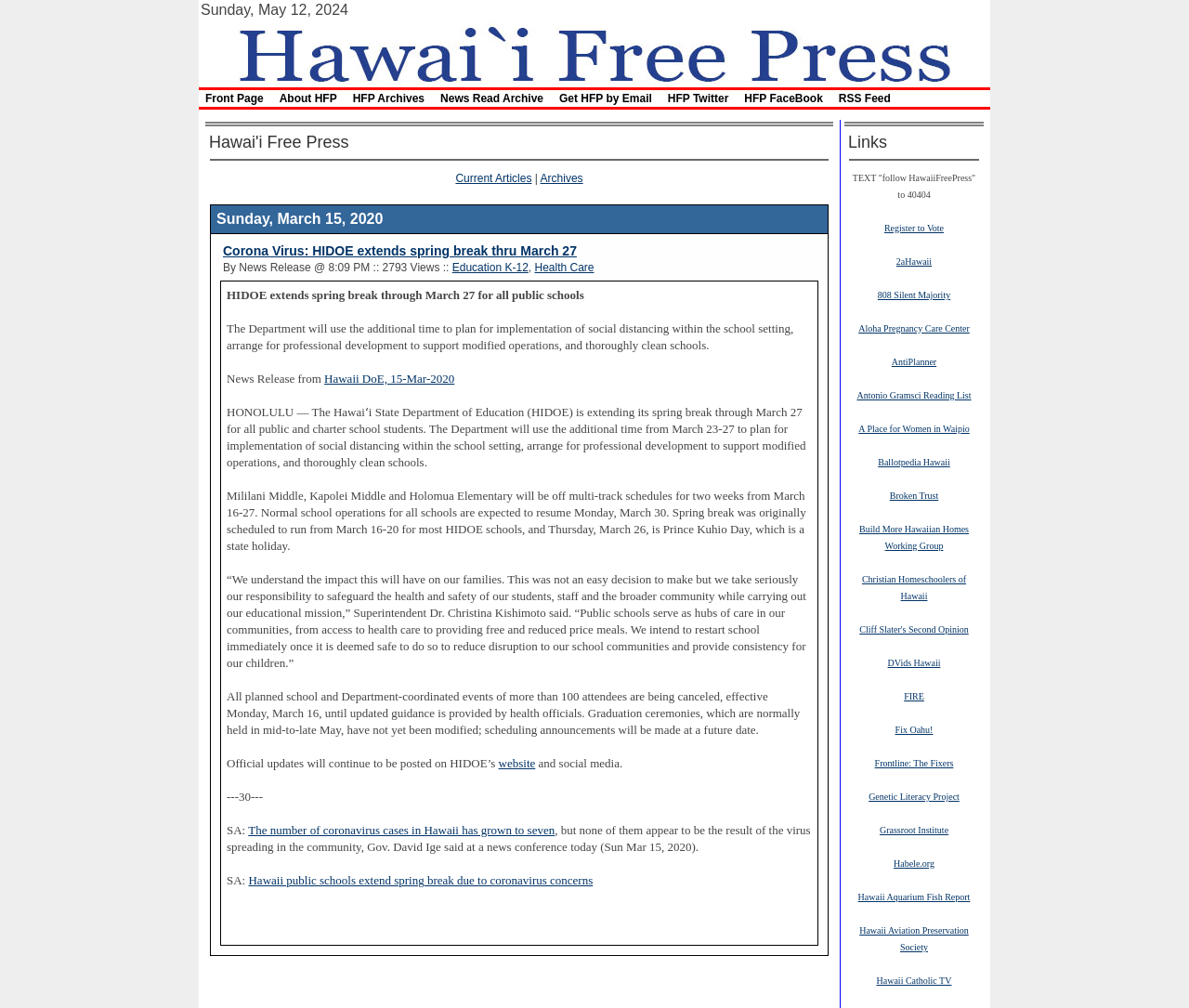How many coronavirus cases were reported in Hawaii?
From the screenshot, provide a brief answer in one word or phrase.

Seven